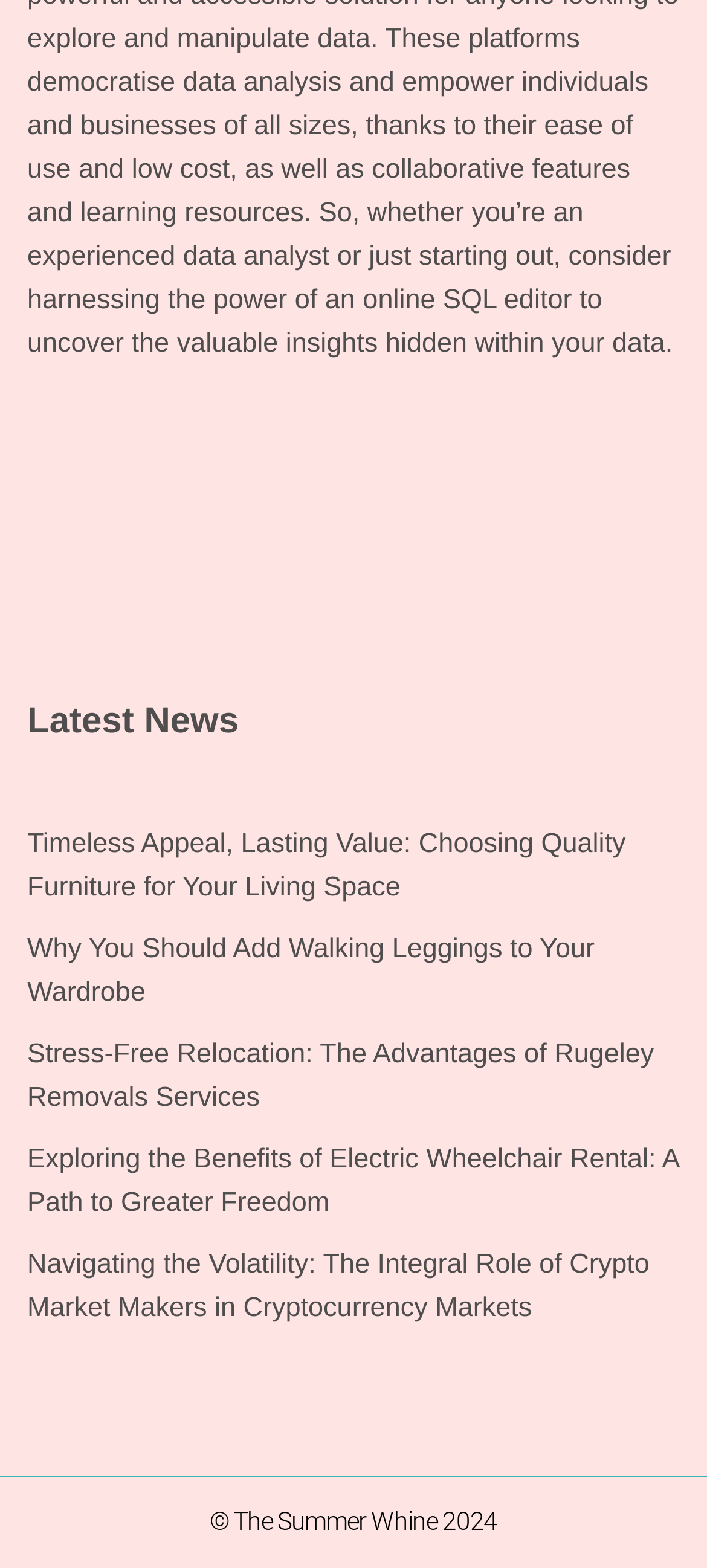What is the category of the first news article?
Please interpret the details in the image and answer the question thoroughly.

The first news article is titled 'Timeless Appeal, Lasting Value: Choosing Quality Furniture for Your Living Space', which suggests that the category of this article is related to furniture.